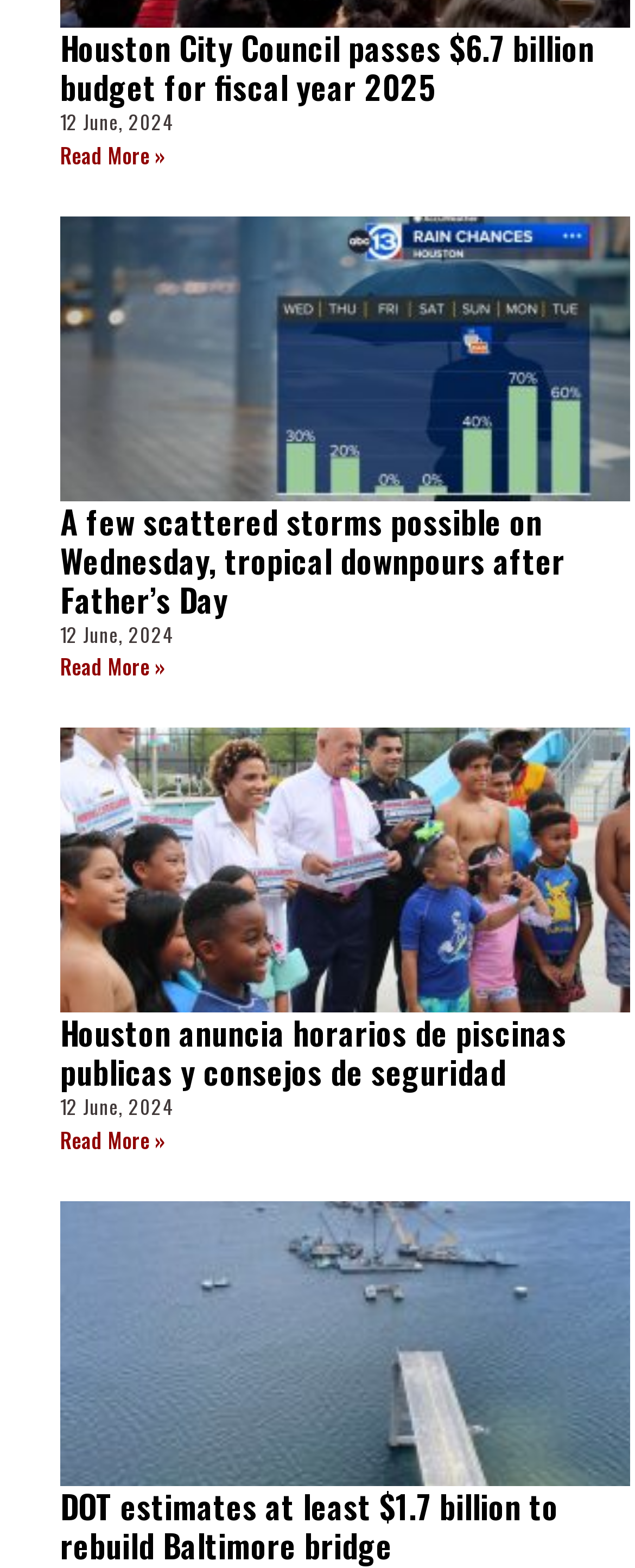What is the topic of the second article?
Give a detailed explanation using the information visible in the image.

I looked at the heading element of the second article and found that it is about 'Houston anuncia horarios de piscinas publicas y consejos de seguridad', which is likely the topic of the article.